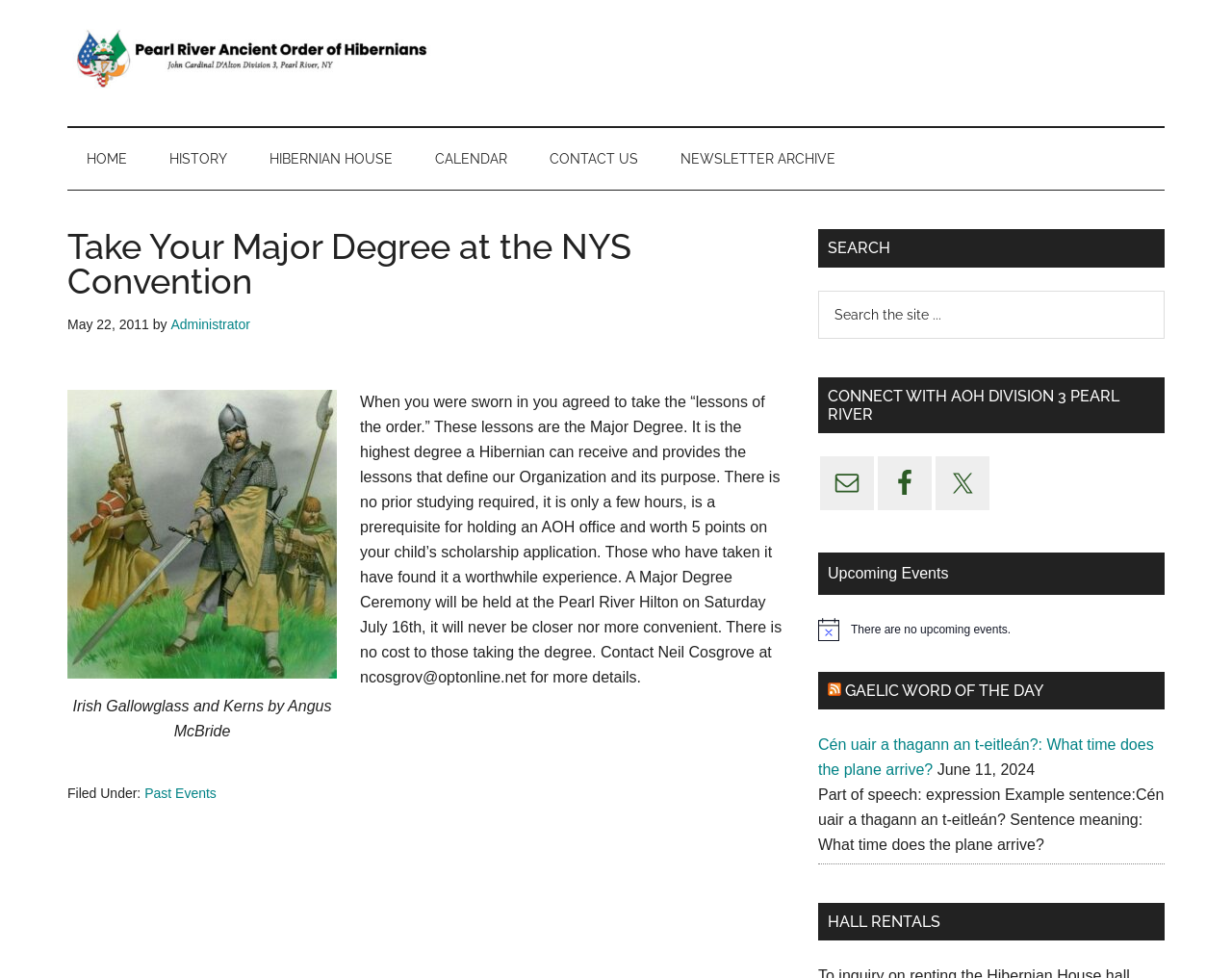Pinpoint the bounding box coordinates of the area that should be clicked to complete the following instruction: "Email the AOH Division 3 Pearl River". The coordinates must be given as four float numbers between 0 and 1, i.e., [left, top, right, bottom].

[0.666, 0.467, 0.709, 0.522]